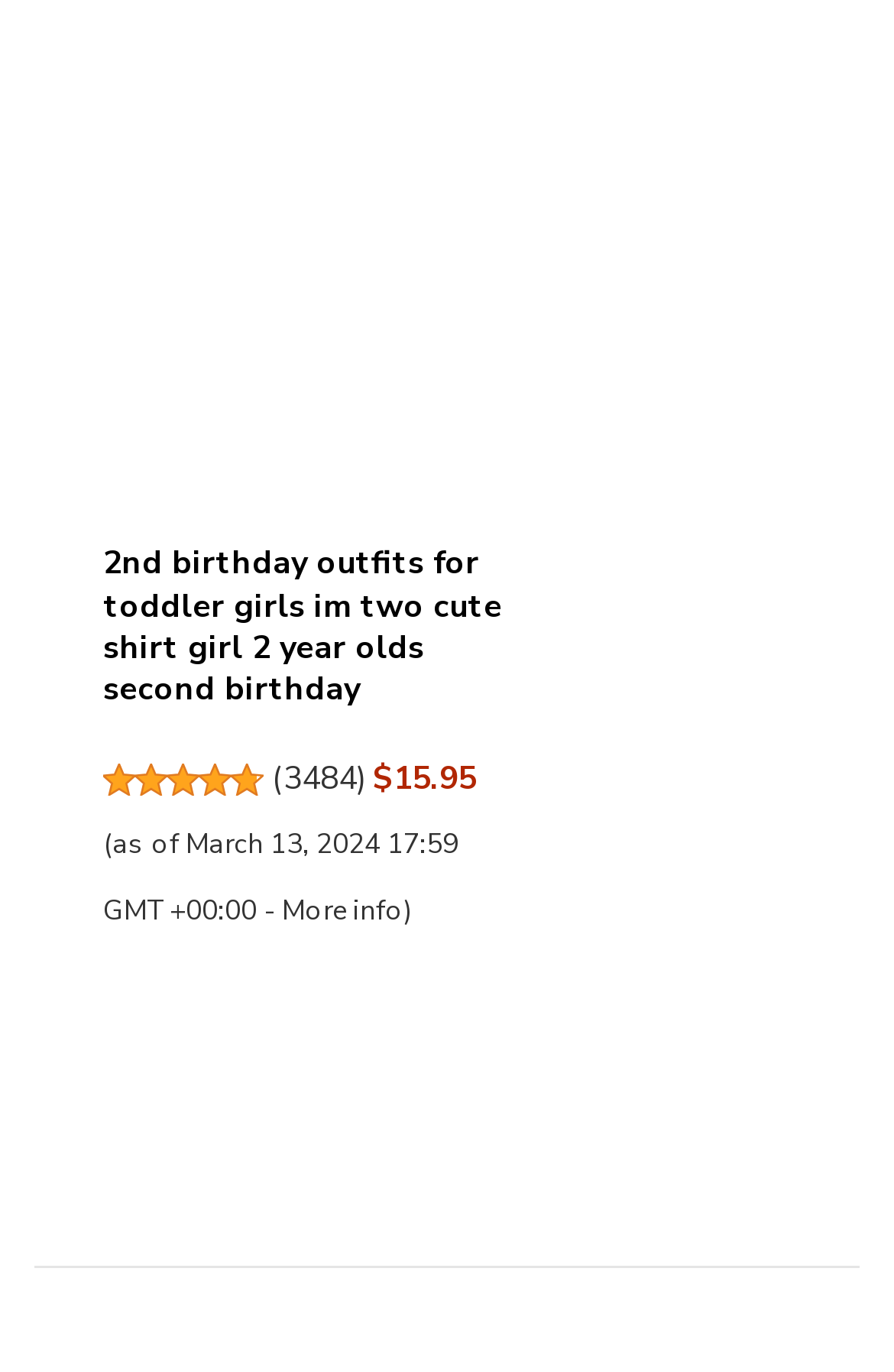Identify the bounding box of the UI component described as: "4.8 out of 5 stars".

[0.115, 0.553, 0.294, 0.585]